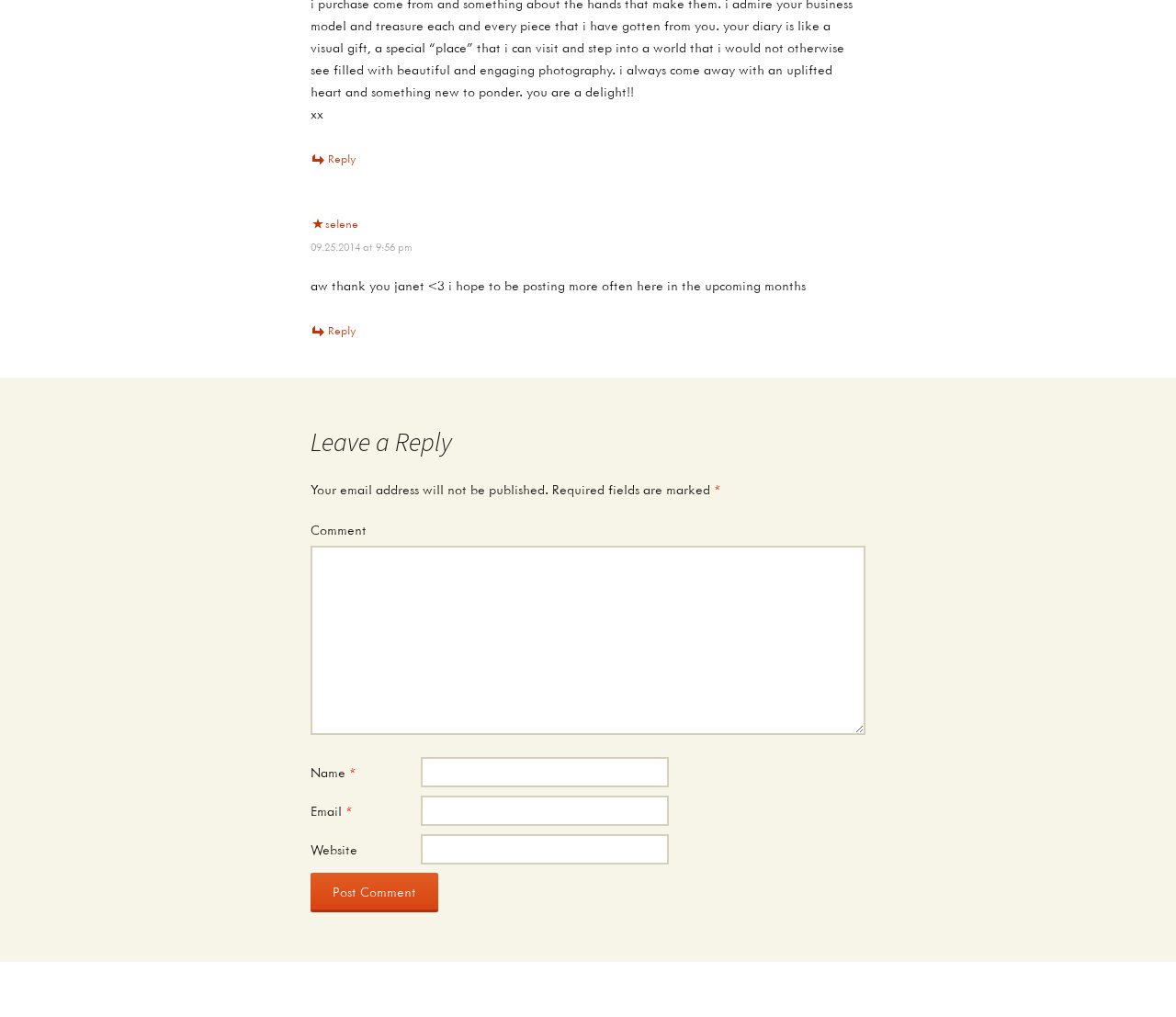Could you provide the bounding box coordinates for the portion of the screen to click to complete this instruction: "Click on the reply link to janet"?

[0.264, 0.148, 0.303, 0.164]